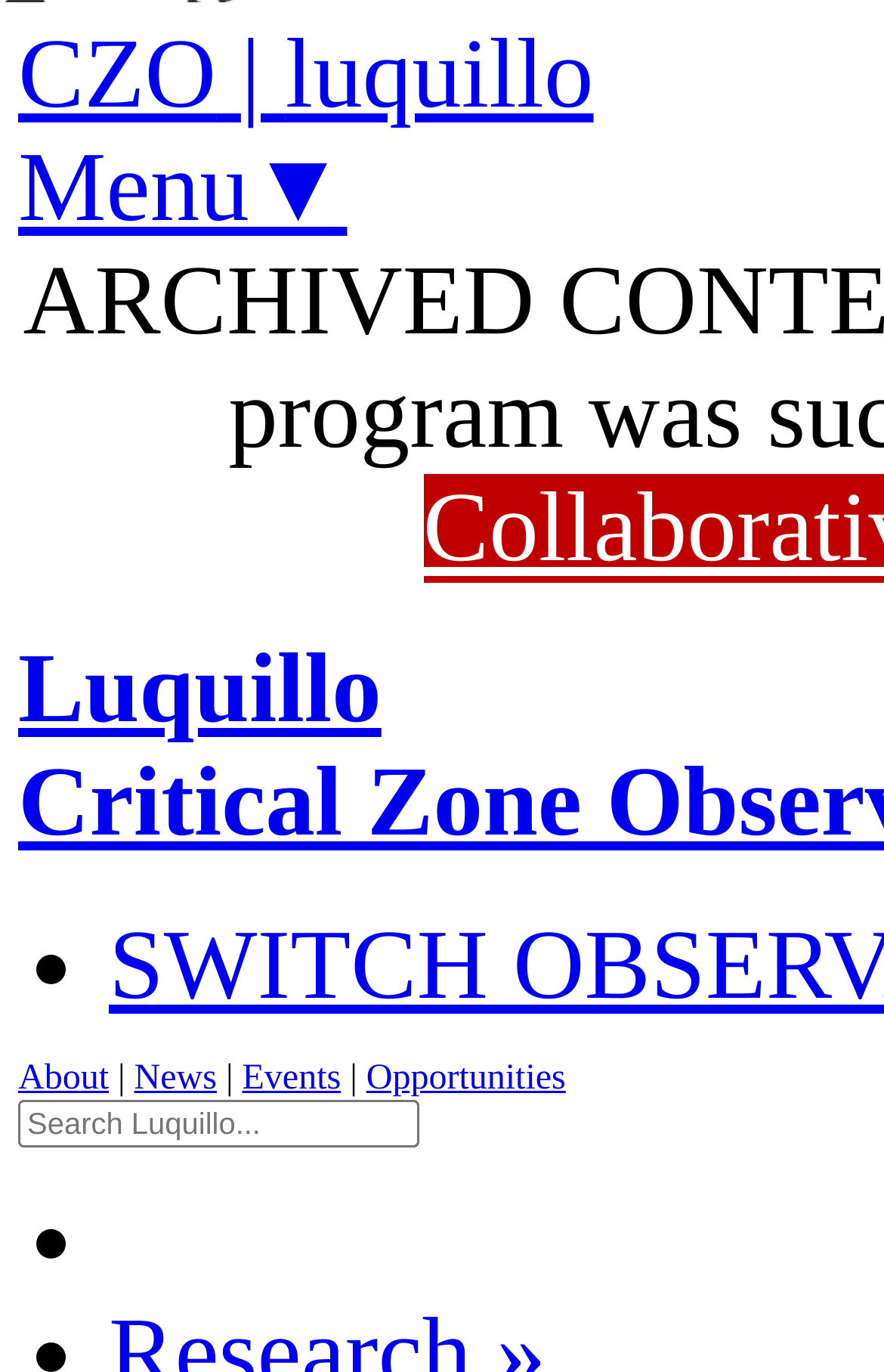Locate and provide the bounding box coordinates for the HTML element that matches this description: "placeholder="Search Luquillo..."".

[0.021, 0.801, 0.474, 0.836]